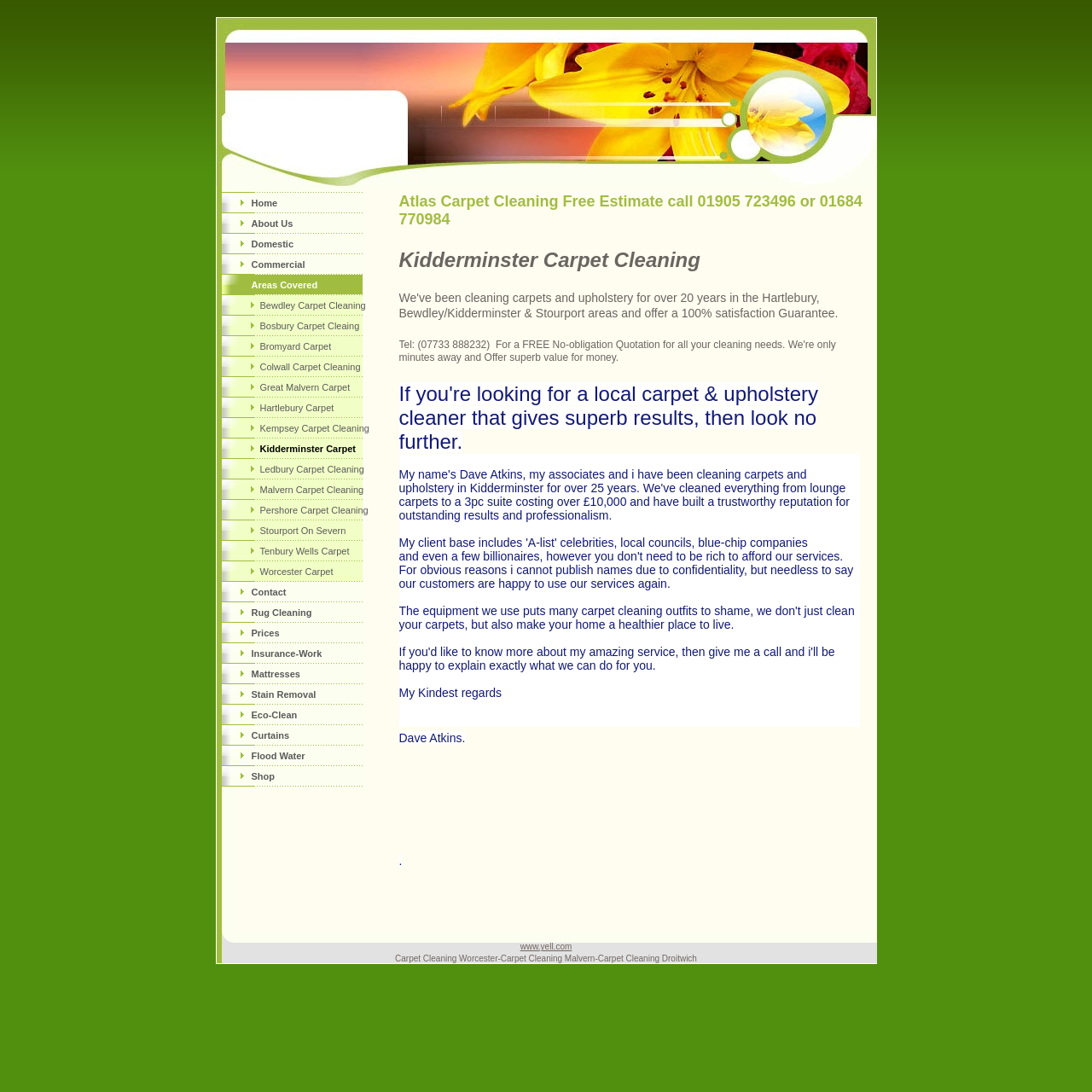Using the image as a reference, answer the following question in as much detail as possible:
How many areas are covered by the carpet cleaning service?

I counted the number of links in the navigation menu that mention specific areas, such as 'Bewdley', 'Bosbury', 'Bromyard', and so on, and found more than 15 areas covered by the carpet cleaning service.